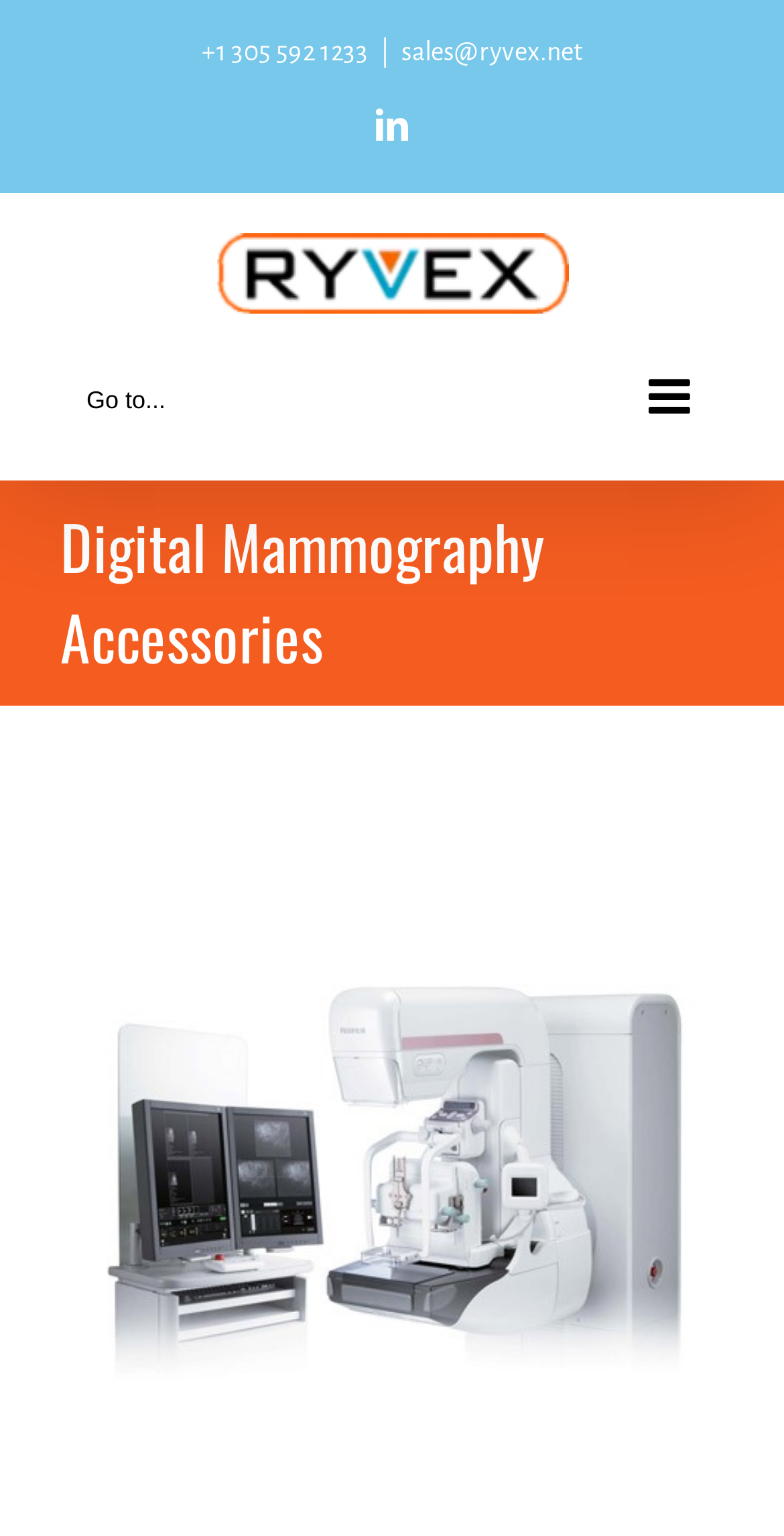Using the information shown in the image, answer the question with as much detail as possible: What is the phone number to contact?

I found the phone number by looking at the top section of the webpage, where the contact information is usually displayed. The phone number is written in a static text element with the value '+1 305 592 1233'.